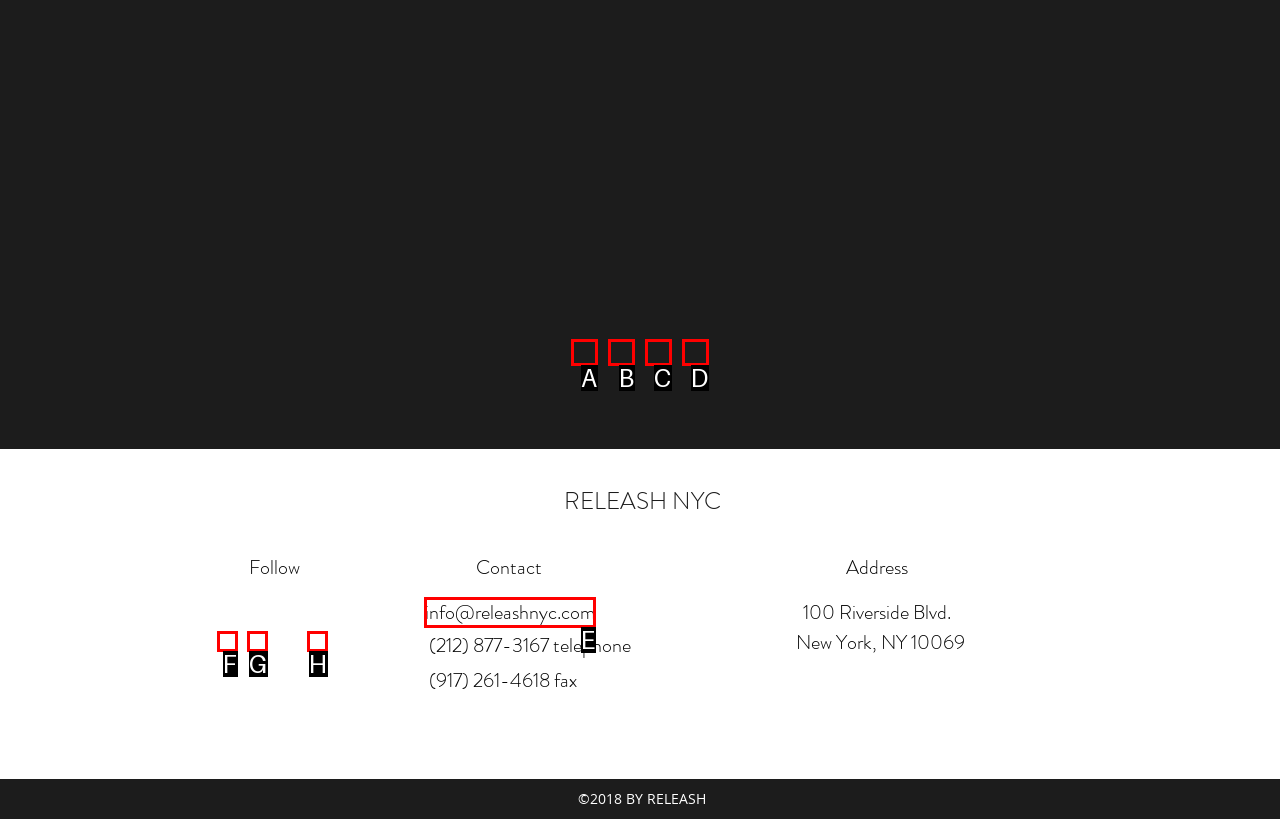Identify the correct lettered option to click in order to perform this task: Contact via email. Respond with the letter.

E